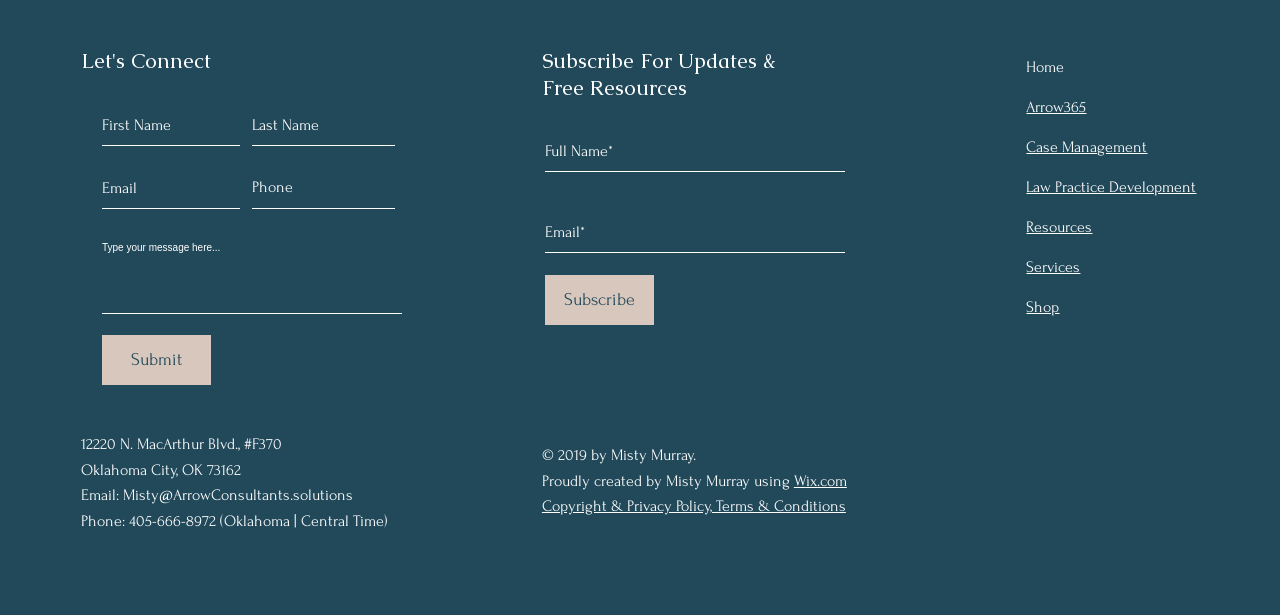Please determine the bounding box coordinates of the element's region to click in order to carry out the following instruction: "Enter first name". The coordinates should be four float numbers between 0 and 1, i.e., [left, top, right, bottom].

[0.08, 0.172, 0.188, 0.237]